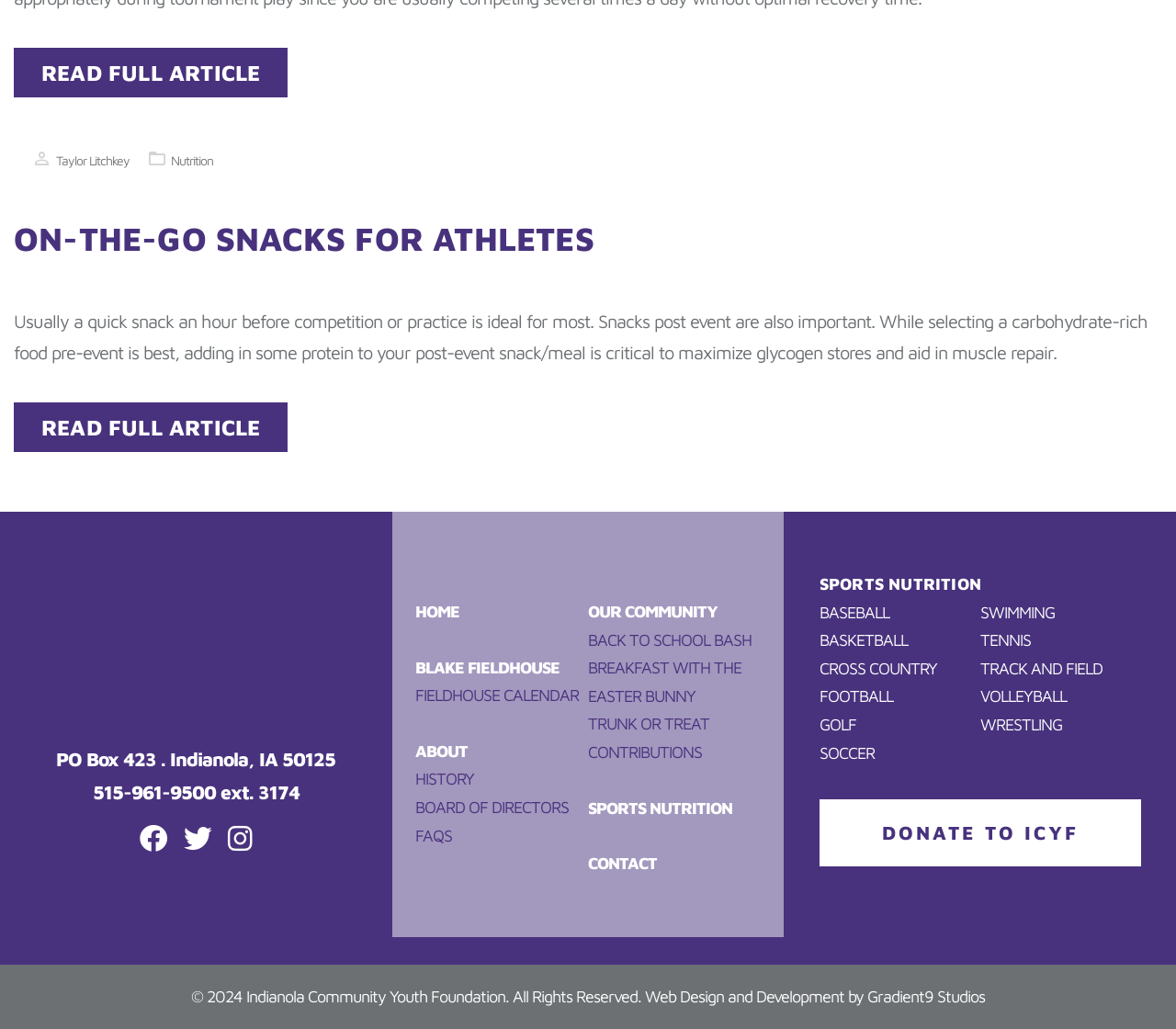What social media platforms can you find the Indianola Community Youth Foundation on?
Examine the image and give a concise answer in one word or a short phrase.

FACEBOOK, TWITTER, INSTAGRAM